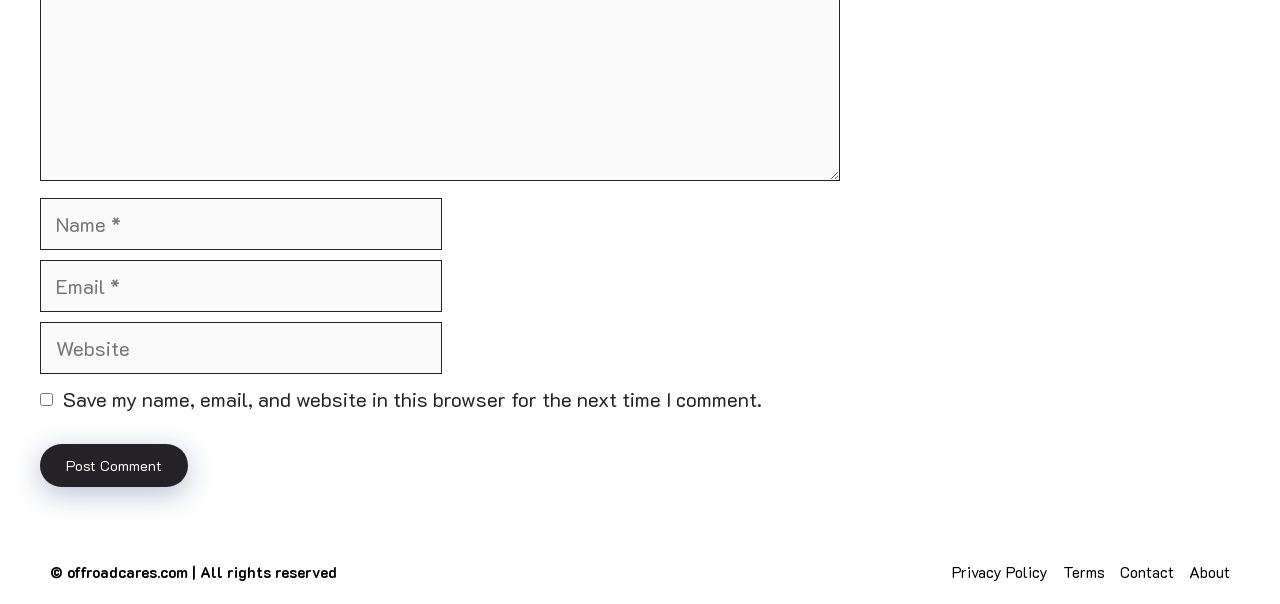Determine the bounding box coordinates for the clickable element to execute this instruction: "Check the save comment box". Provide the coordinates as four float numbers between 0 and 1, i.e., [left, top, right, bottom].

[0.031, 0.65, 0.041, 0.671]